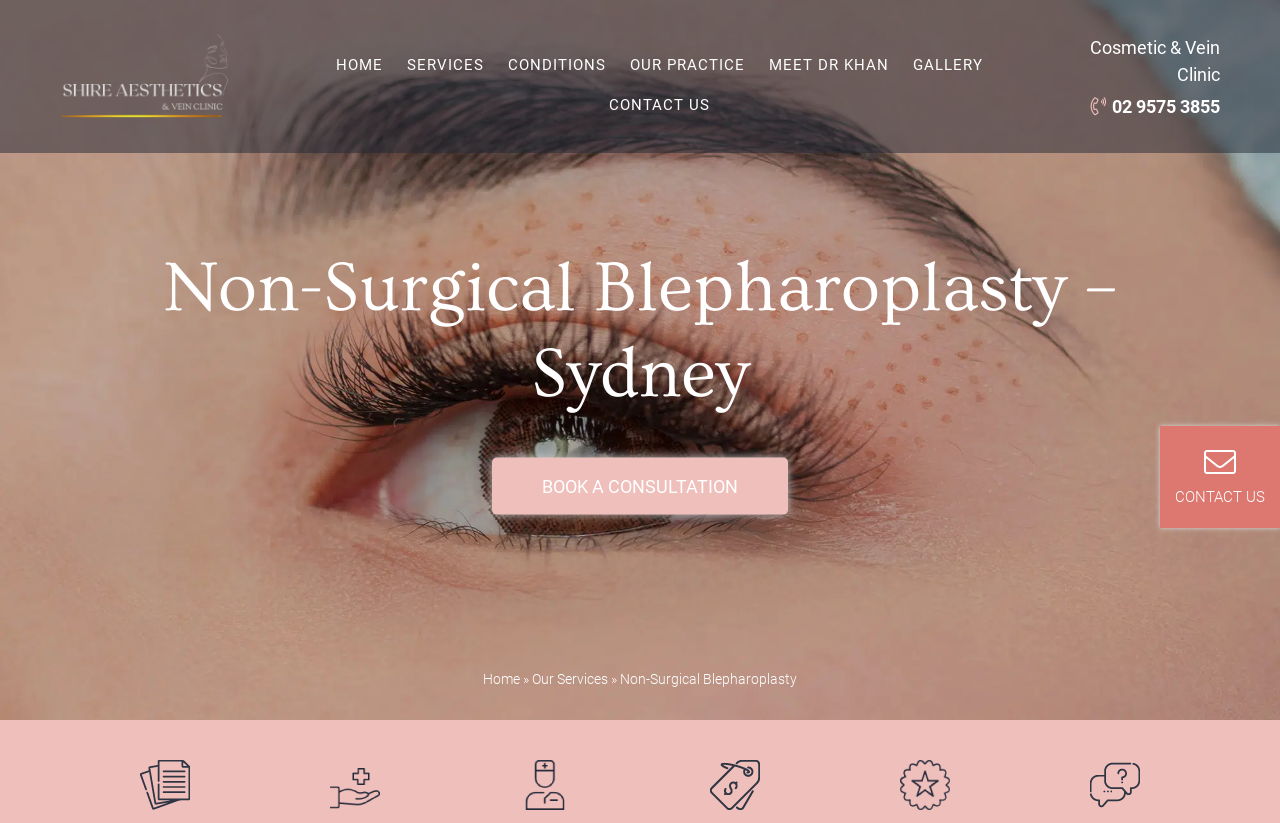Answer the question using only one word or a concise phrase: What is the last menu item on the top navigation bar?

GALLERY